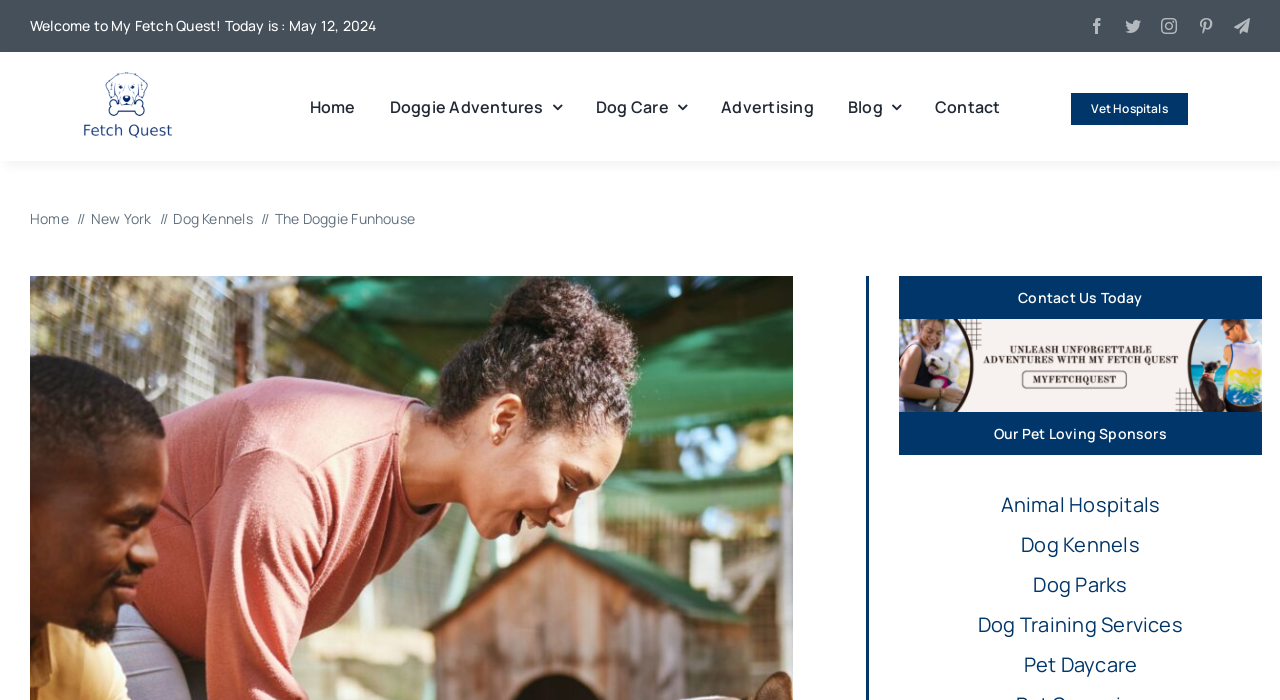Please find the bounding box coordinates (top-left x, top-left y, bottom-right x, bottom-right y) in the screenshot for the UI element described as follows: aria-label="my fetchquest background image (9)"

[0.023, 0.39, 0.619, 0.421]